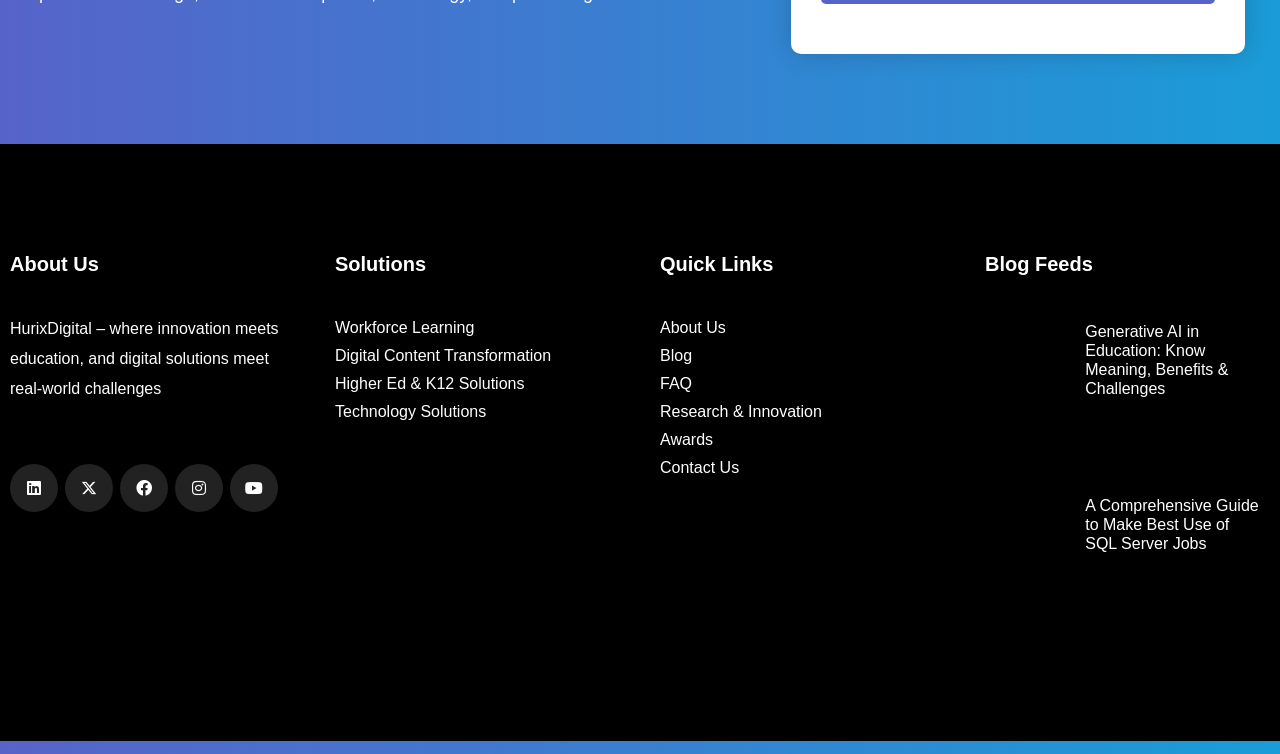Using the image as a reference, answer the following question in as much detail as possible:
What is the name of the company?

The company name is mentioned in the static text 'HurixDigital – where innovation meets education, and digital solutions meet real-world challenges' at the top of the webpage.